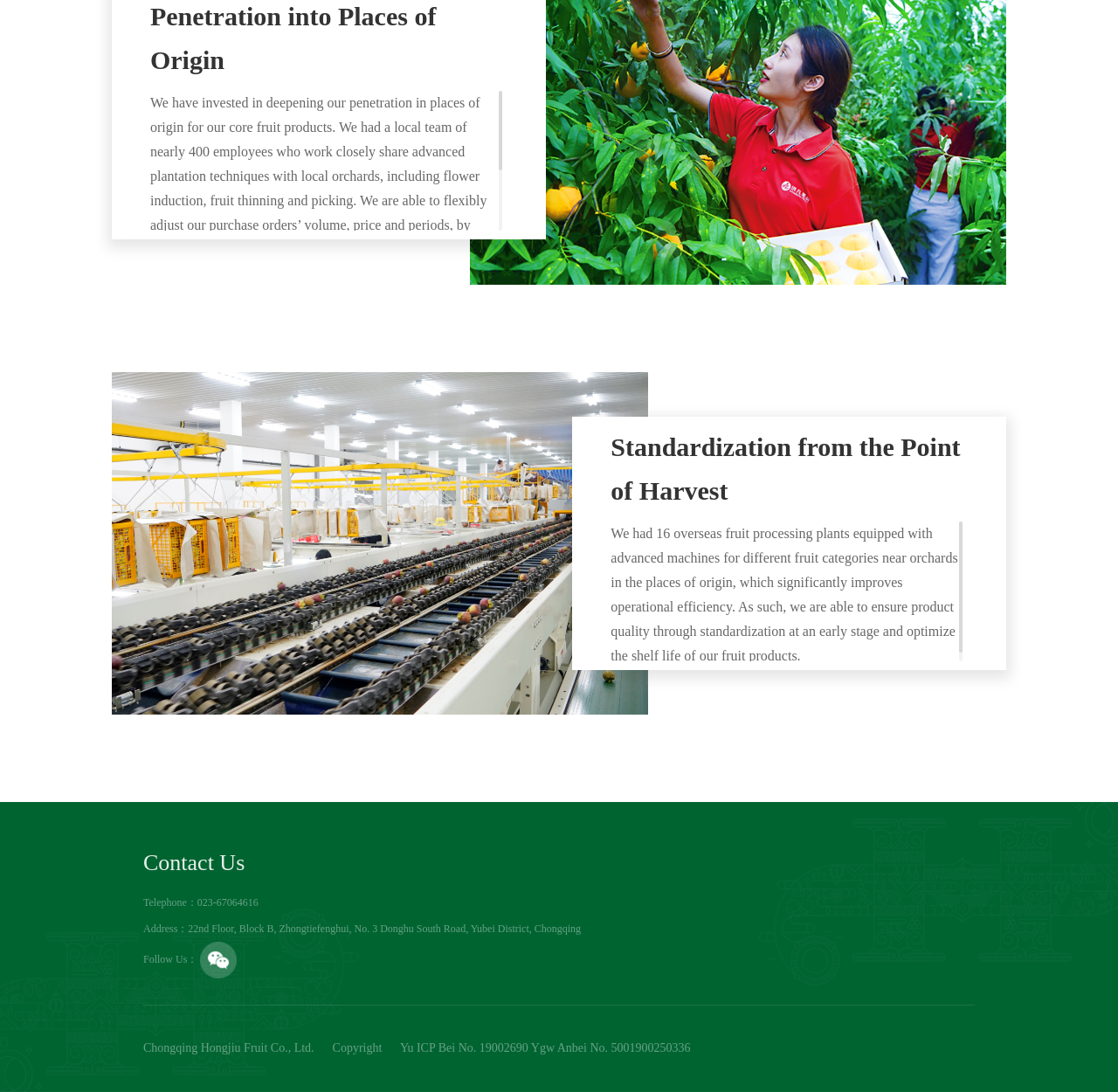Given the element description: "Ygw Anbei No. 5001900250336", predict the bounding box coordinates of this UI element. The coordinates must be four float numbers between 0 and 1, given as [left, top, right, bottom].

[0.475, 0.954, 0.618, 0.966]